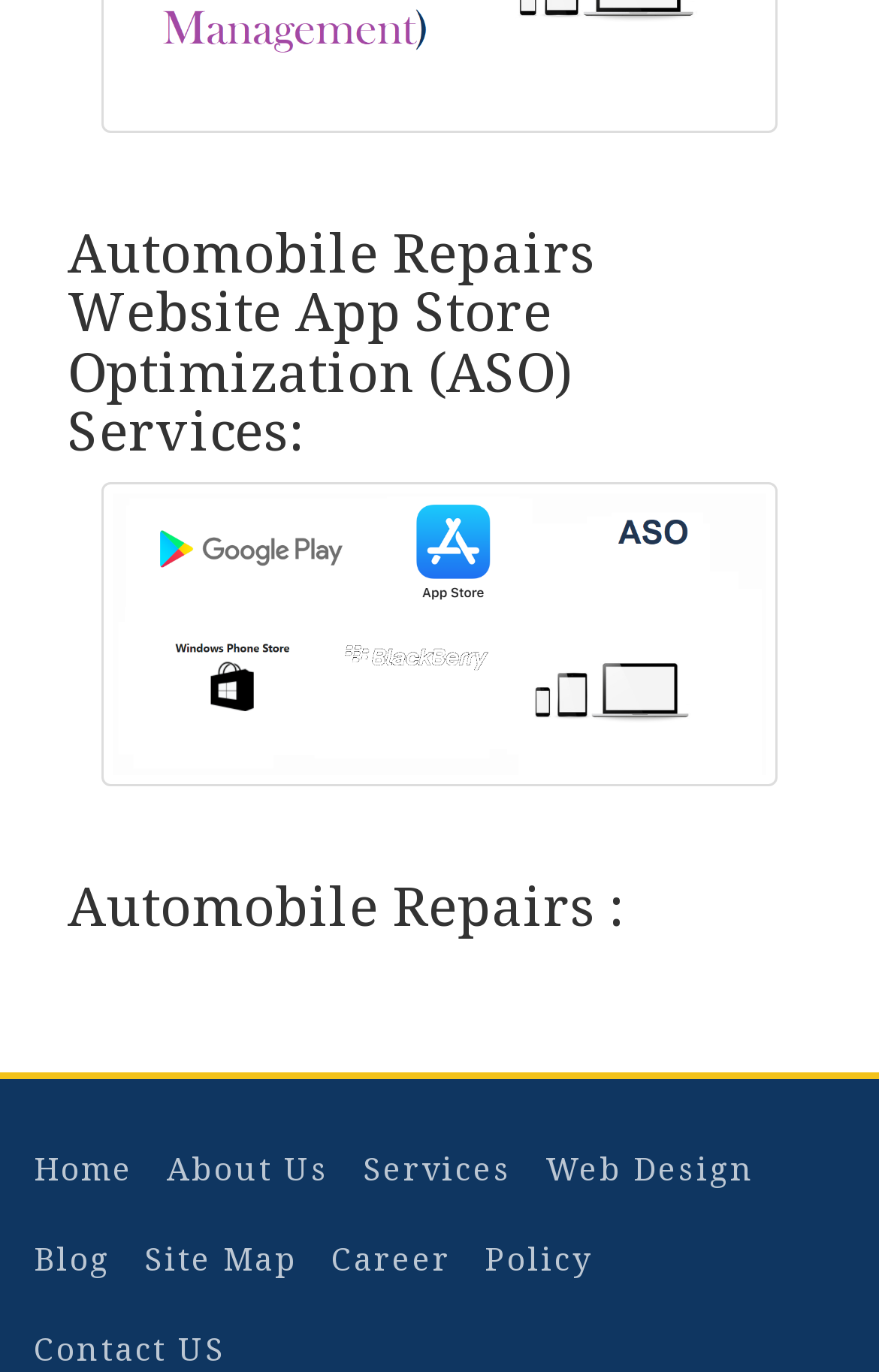How many links are present in the navigation menu?
Please provide a single word or phrase as the answer based on the screenshot.

9